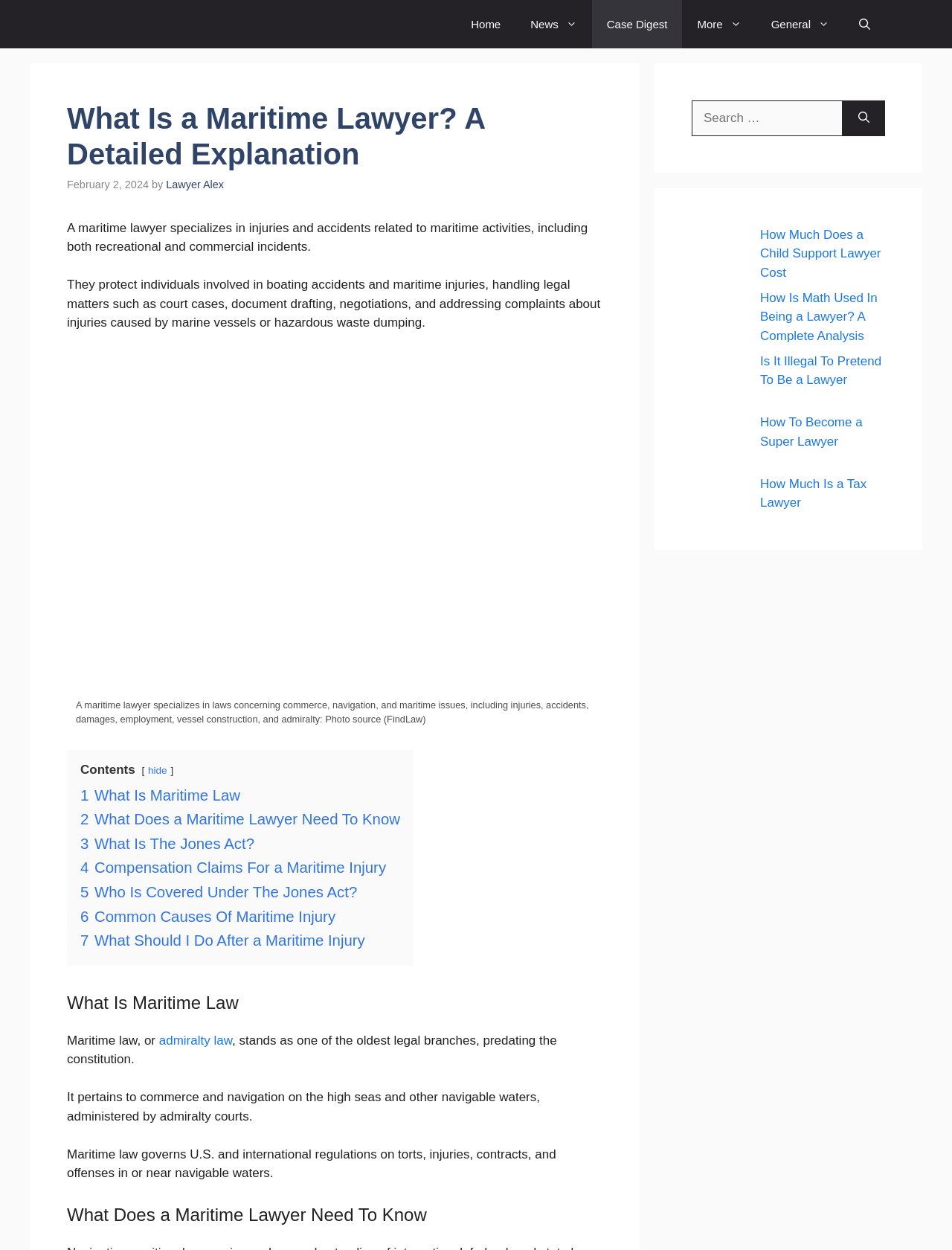Please respond to the question using a single word or phrase:
What is the purpose of a maritime lawyer?

Protect individuals involved in boating accidents